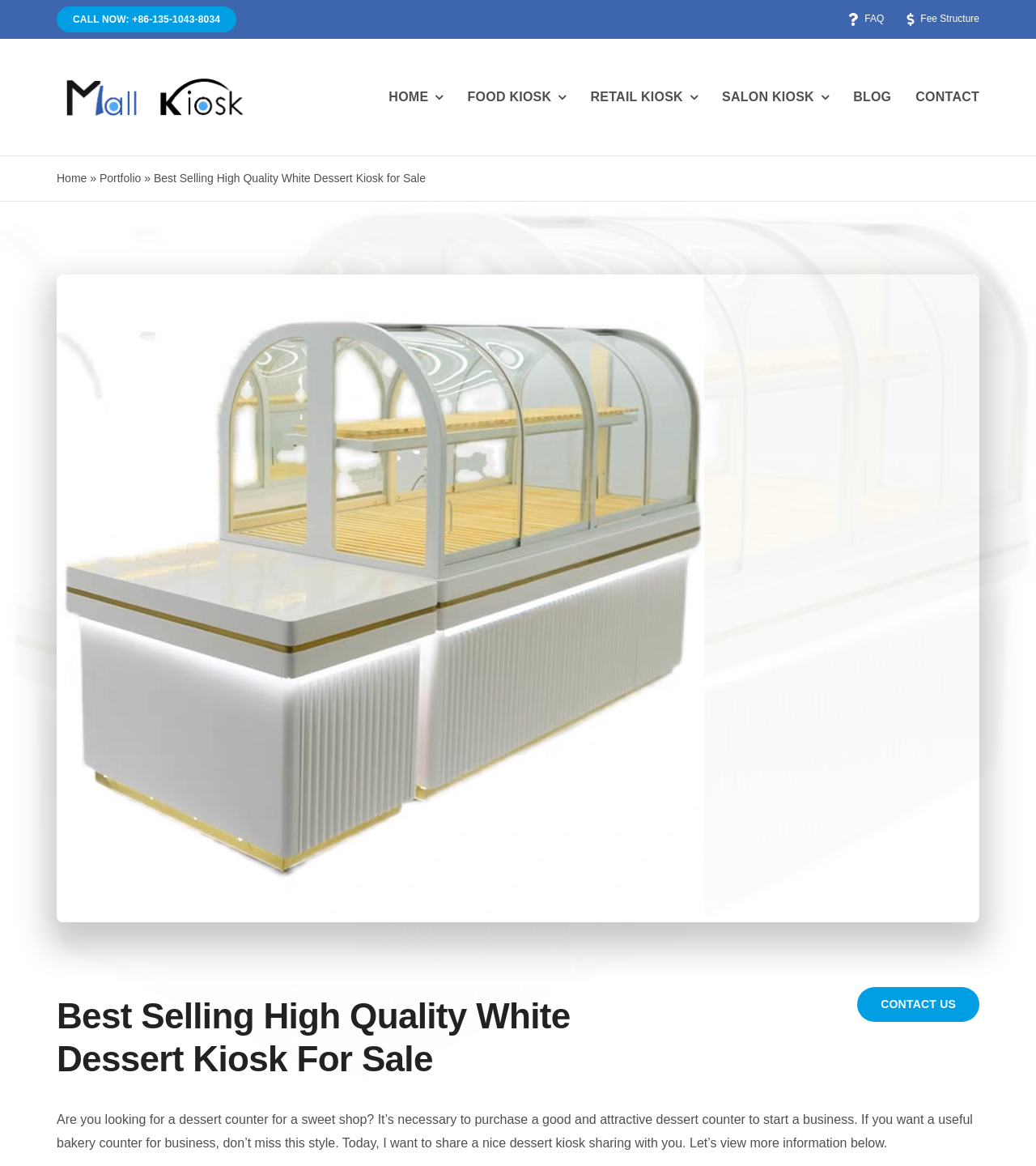Please determine the bounding box coordinates for the element that should be clicked to follow these instructions: "Go to top of the page".

[0.904, 0.865, 0.941, 0.889]